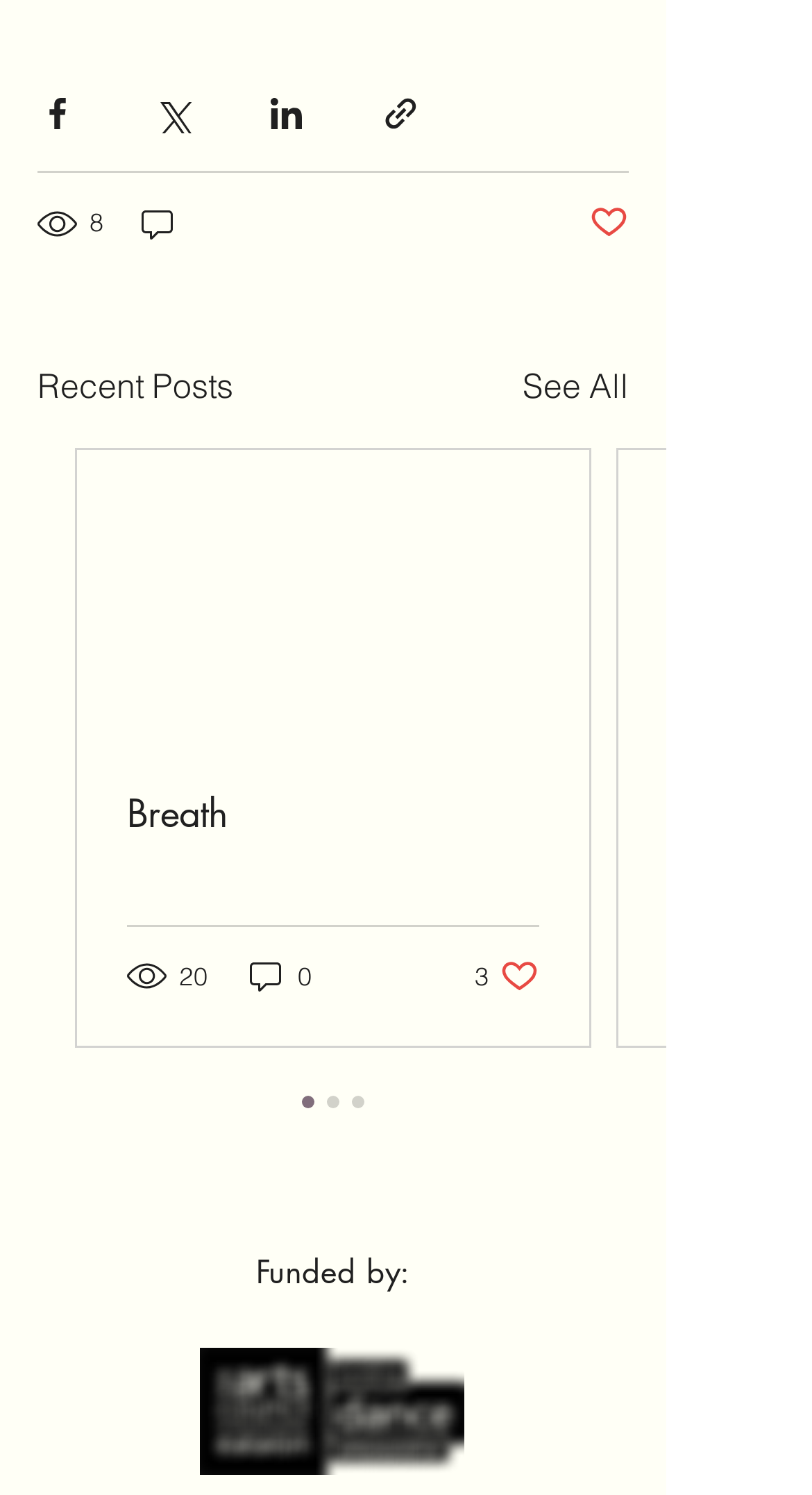Specify the bounding box coordinates of the element's area that should be clicked to execute the given instruction: "See all recent posts". The coordinates should be four float numbers between 0 and 1, i.e., [left, top, right, bottom].

[0.644, 0.24, 0.774, 0.274]